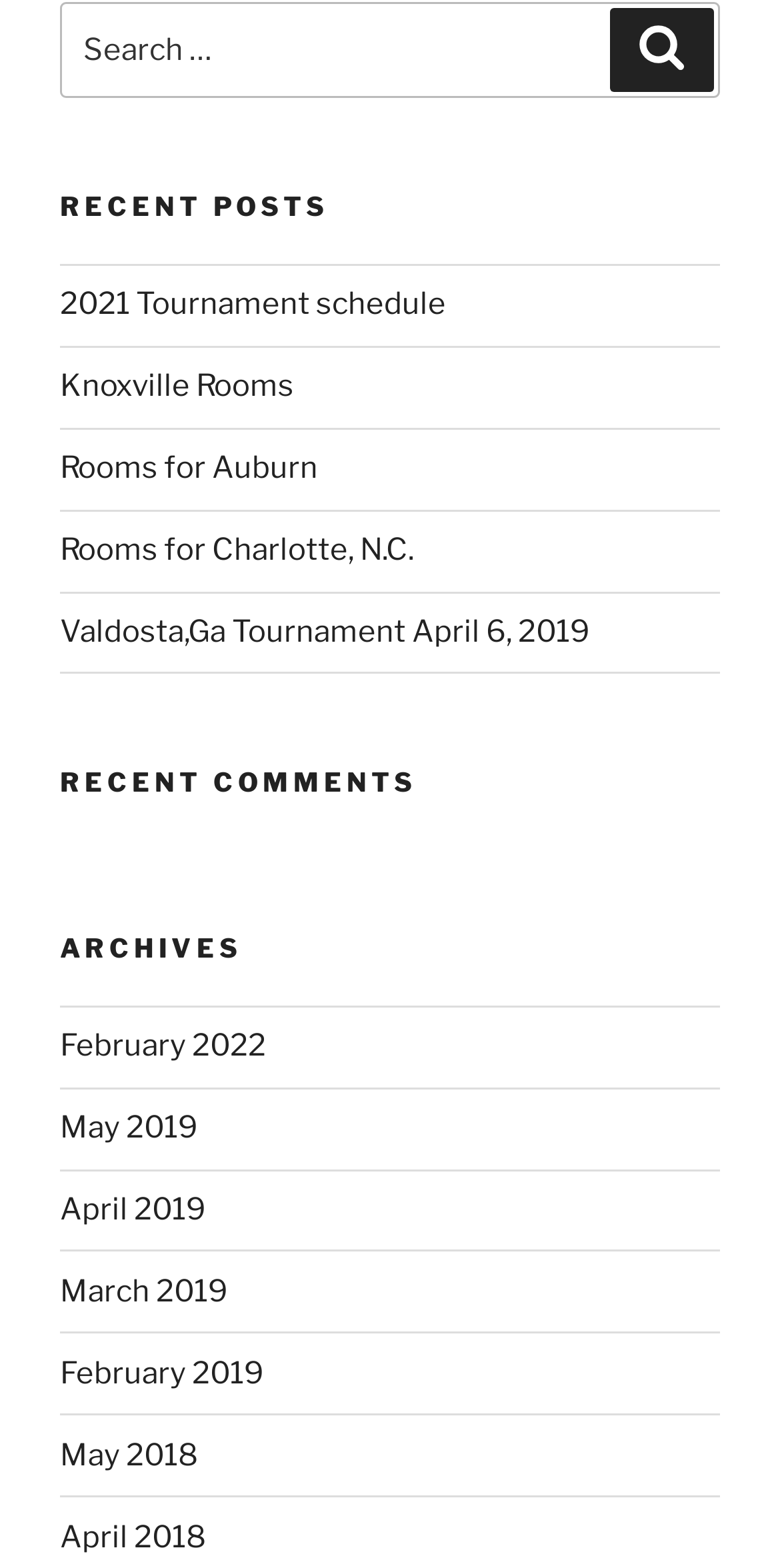Extract the bounding box coordinates of the UI element described by: "2021 Tournament schedule". The coordinates should include four float numbers ranging from 0 to 1, e.g., [left, top, right, bottom].

[0.077, 0.183, 0.572, 0.206]